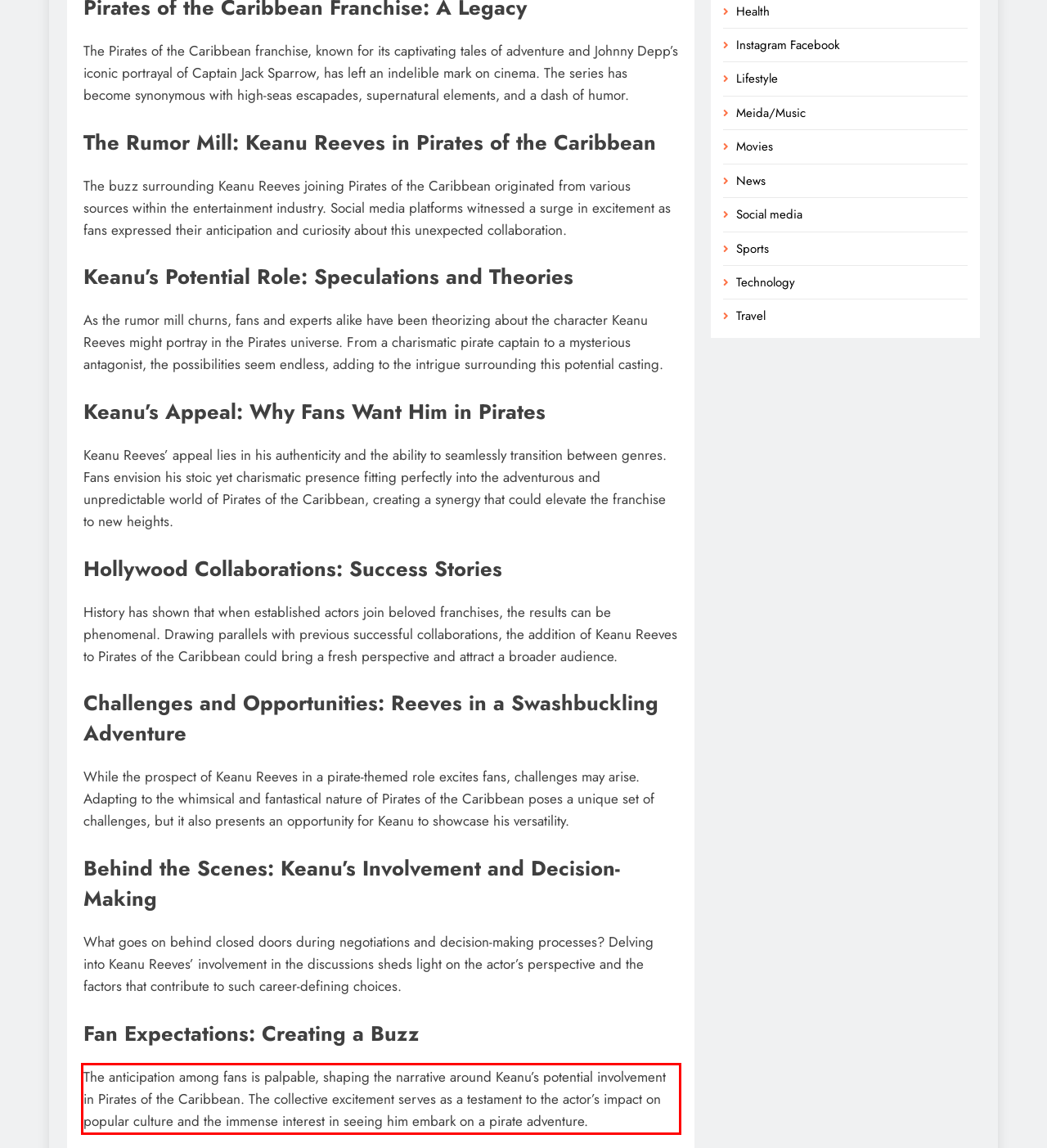From the provided screenshot, extract the text content that is enclosed within the red bounding box.

The anticipation among fans is palpable, shaping the narrative around Keanu’s potential involvement in Pirates of the Caribbean. The collective excitement serves as a testament to the actor’s impact on popular culture and the immense interest in seeing him embark on a pirate adventure.